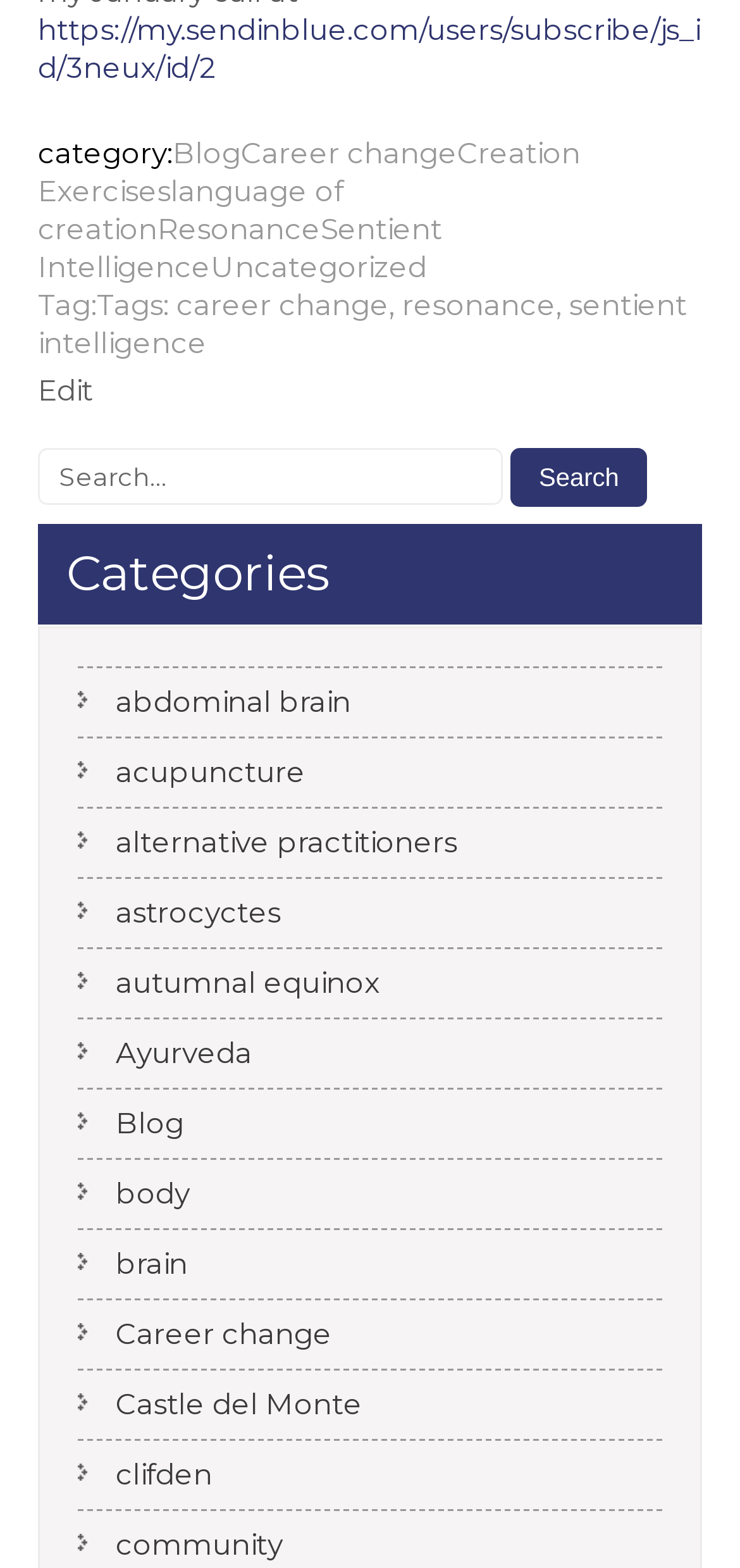Identify the bounding box coordinates of the element to click to follow this instruction: 'search for something'. Ensure the coordinates are four float values between 0 and 1, provided as [left, top, right, bottom].

[0.051, 0.285, 0.949, 0.334]